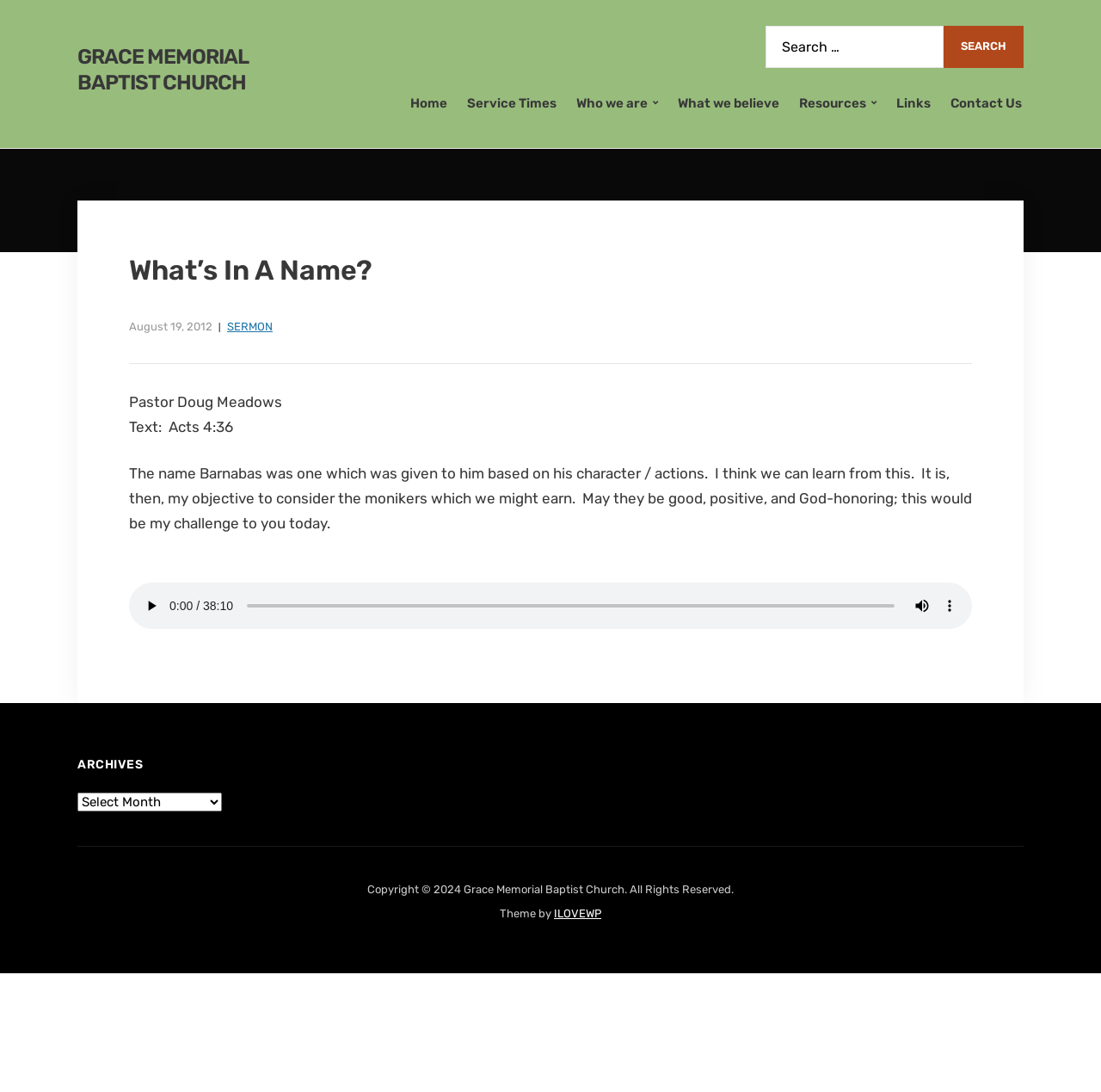Specify the bounding box coordinates of the area to click in order to follow the given instruction: "Visit ILOVEWP website."

[0.503, 0.831, 0.546, 0.842]